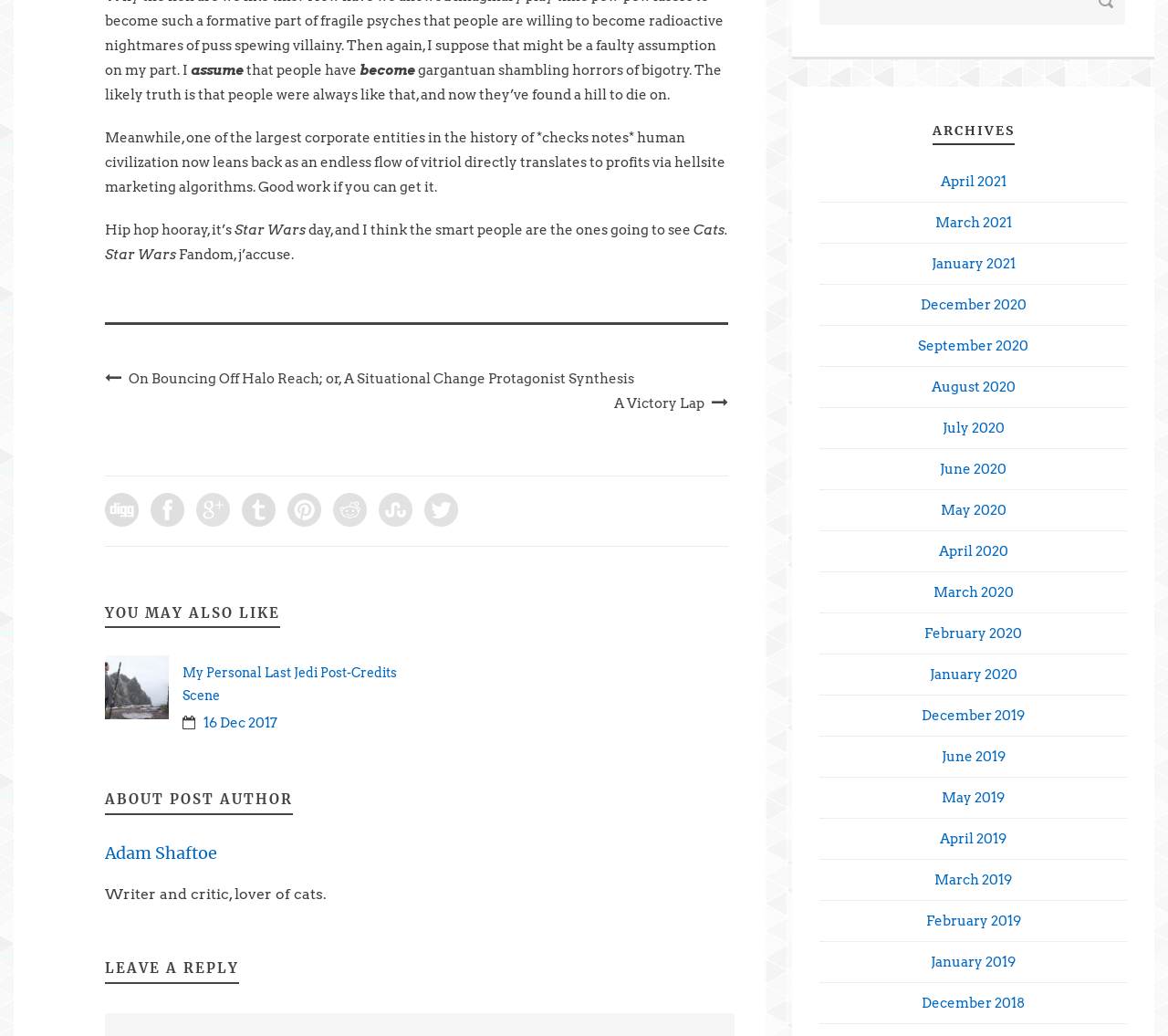Find the bounding box coordinates of the element to click in order to complete the given instruction: "Click the 'Meet our team' link."

None